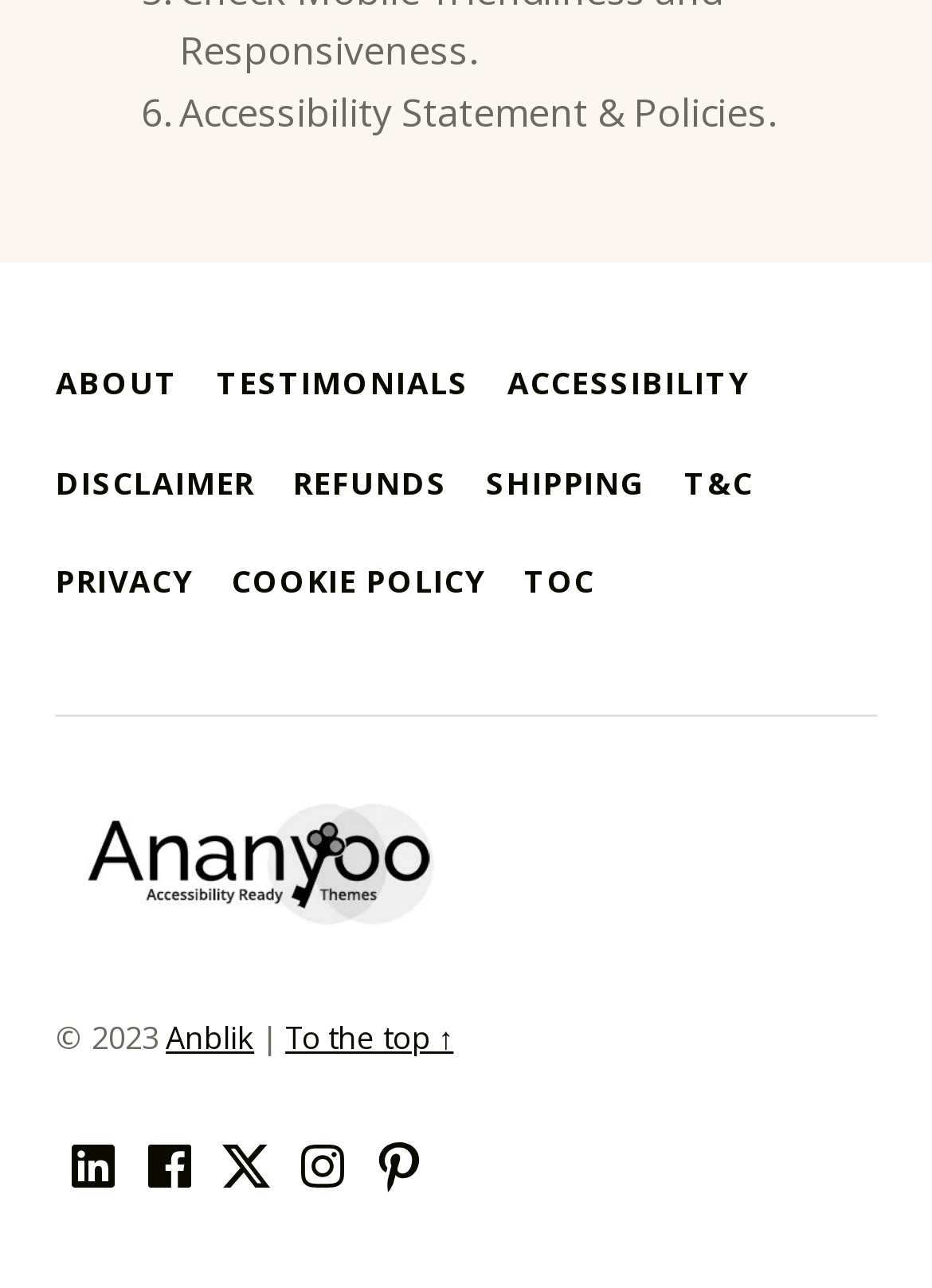Bounding box coordinates are specified in the format (top-left x, top-left y, bottom-right x, bottom-right y). All values are floating point numbers bounded between 0 and 1. Please provide the bounding box coordinate of the region this sentence describes: To the top ↑

[0.306, 0.788, 0.487, 0.821]